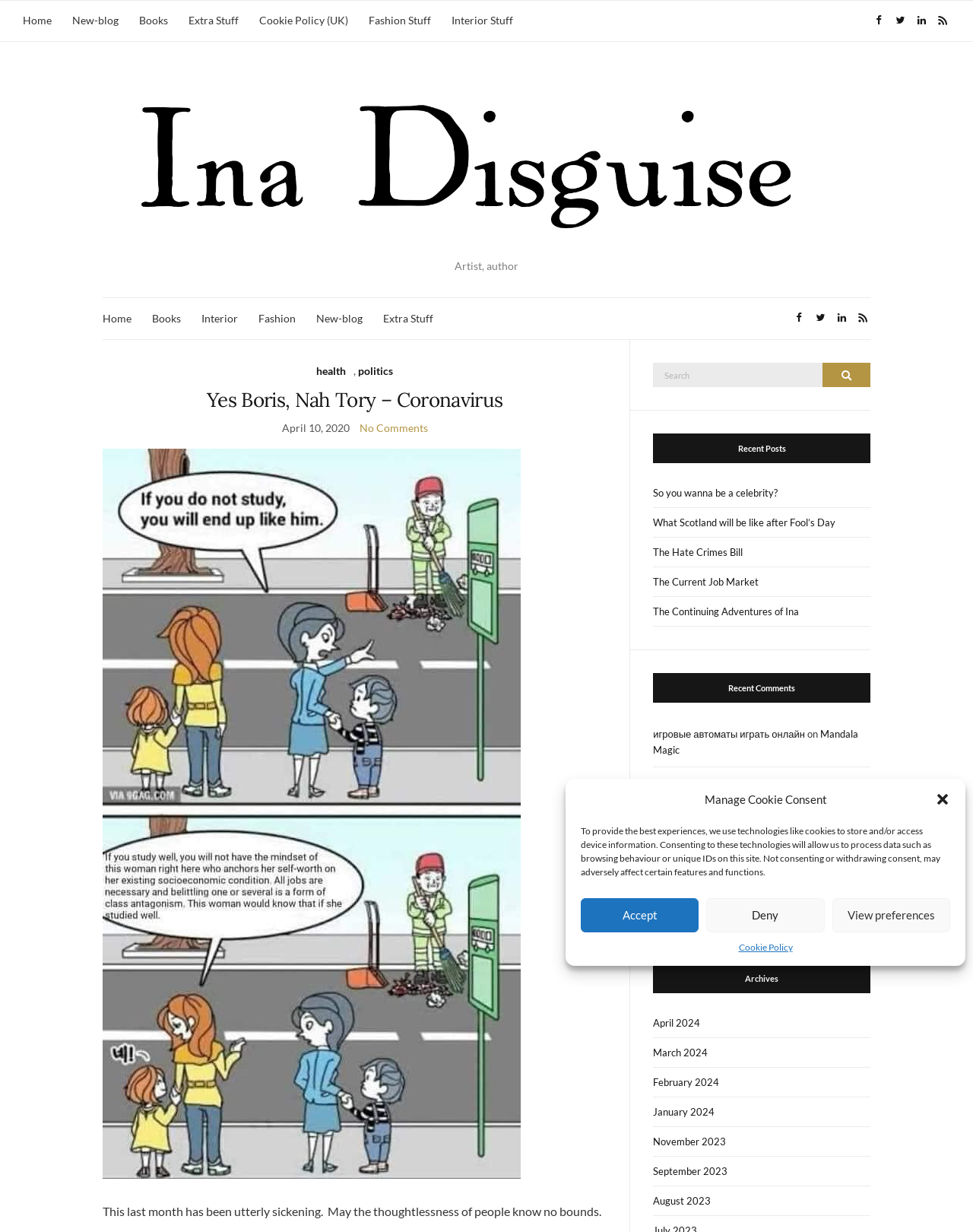Give a one-word or one-phrase response to the question:
What is the name of the artist and author?

Ina Disguise